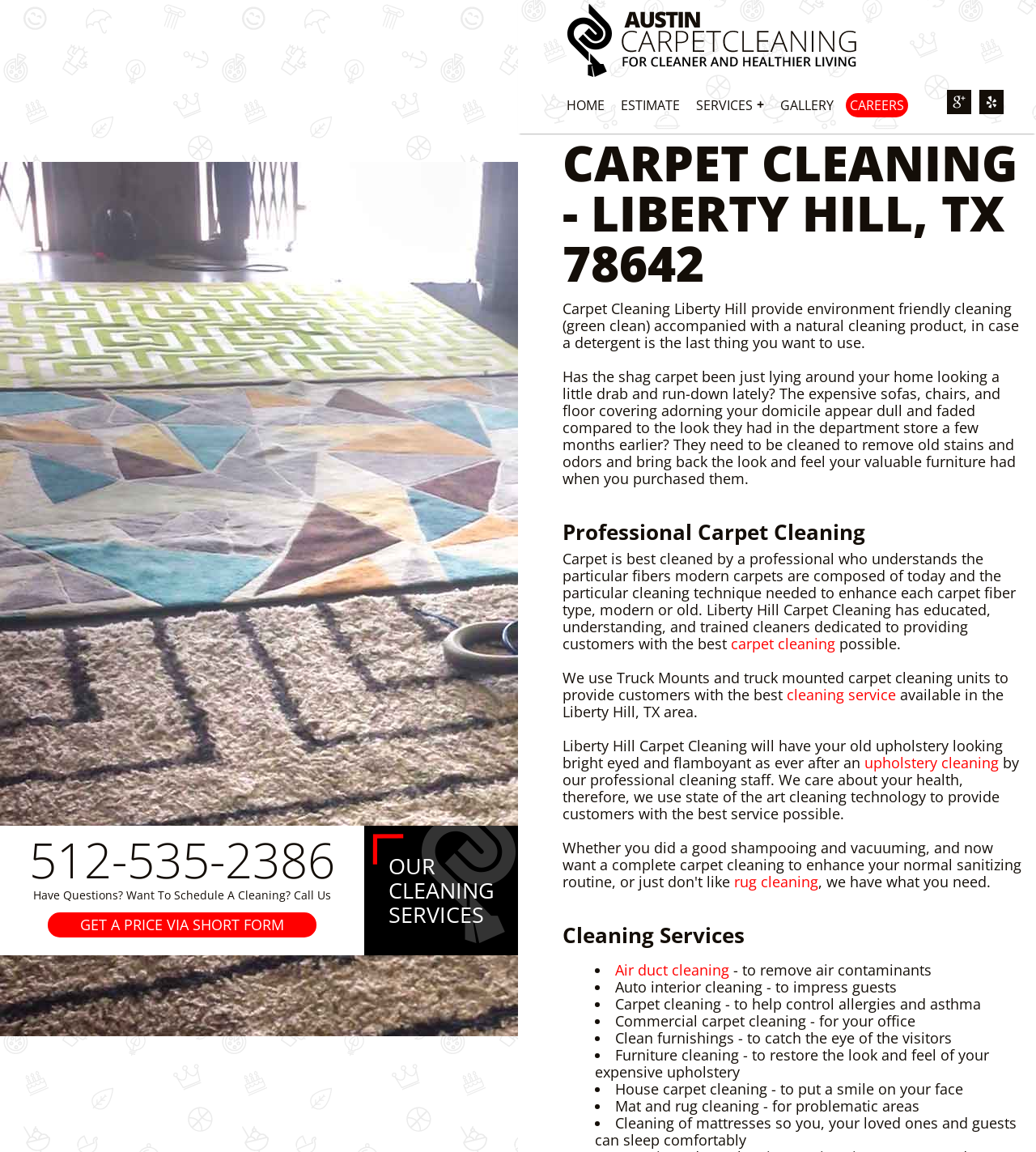Give a short answer to this question using one word or a phrase:
What is the benefit of professional carpet cleaning?

To enhance each carpet fiber type